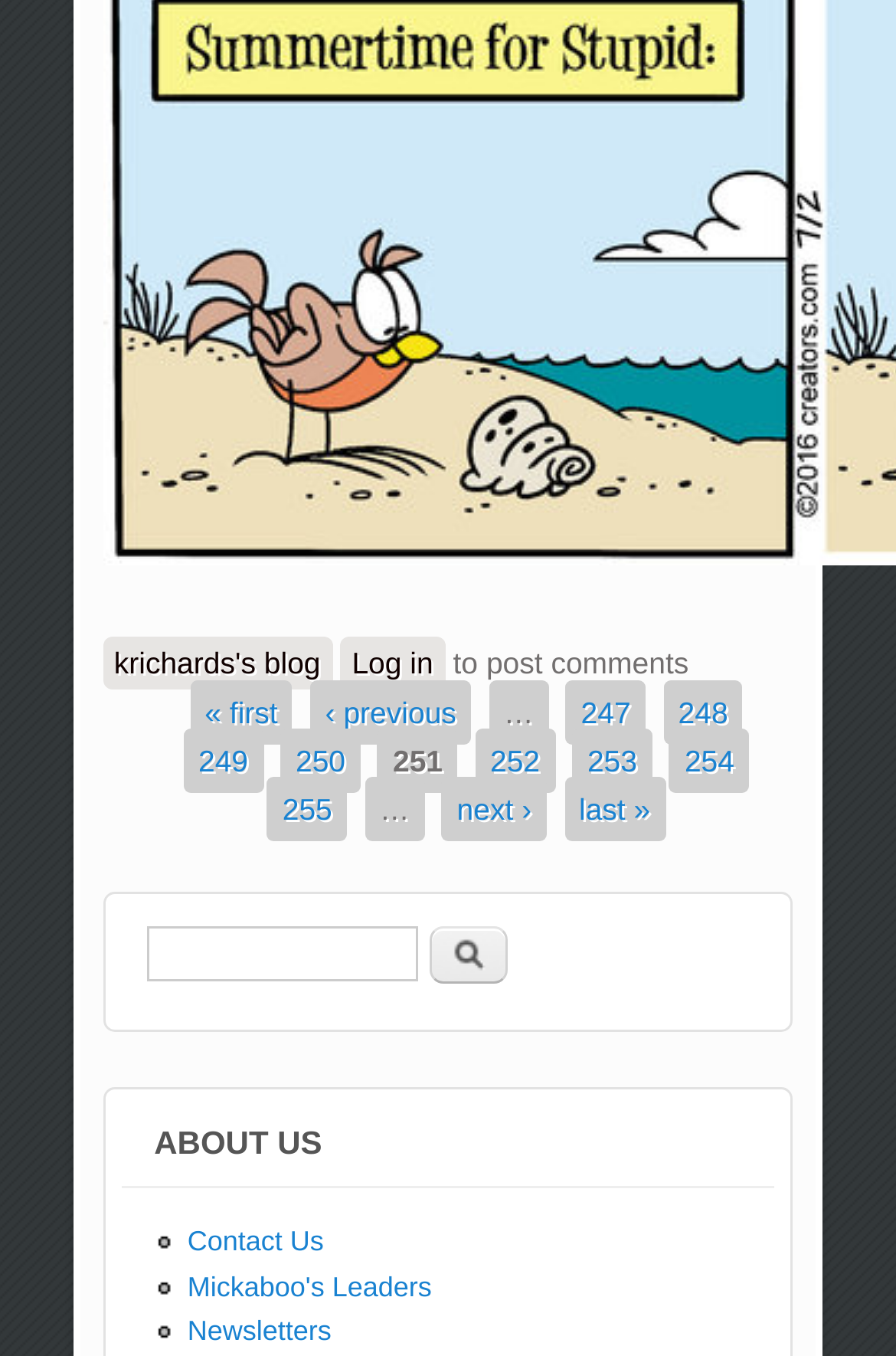Bounding box coordinates must be specified in the format (top-left x, top-left y, bottom-right x, bottom-right y). All values should be floating point numbers between 0 and 1. What are the bounding box coordinates of the UI element described as: SHOWCASE

None